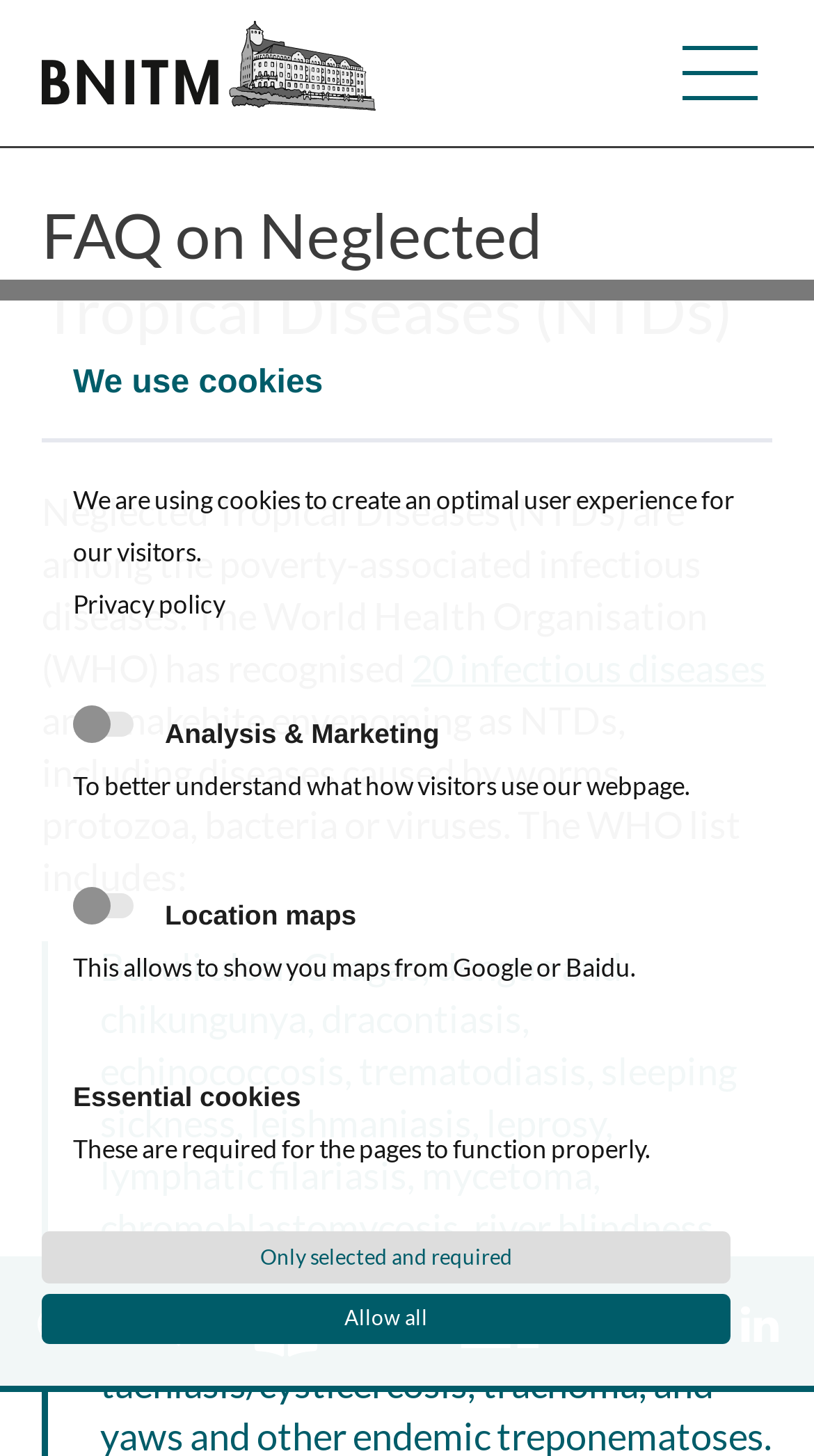Using the element description: "00:00", determine the bounding box coordinates for the specified UI element. The coordinates should be four float numbers between 0 and 1, [left, top, right, bottom].

None